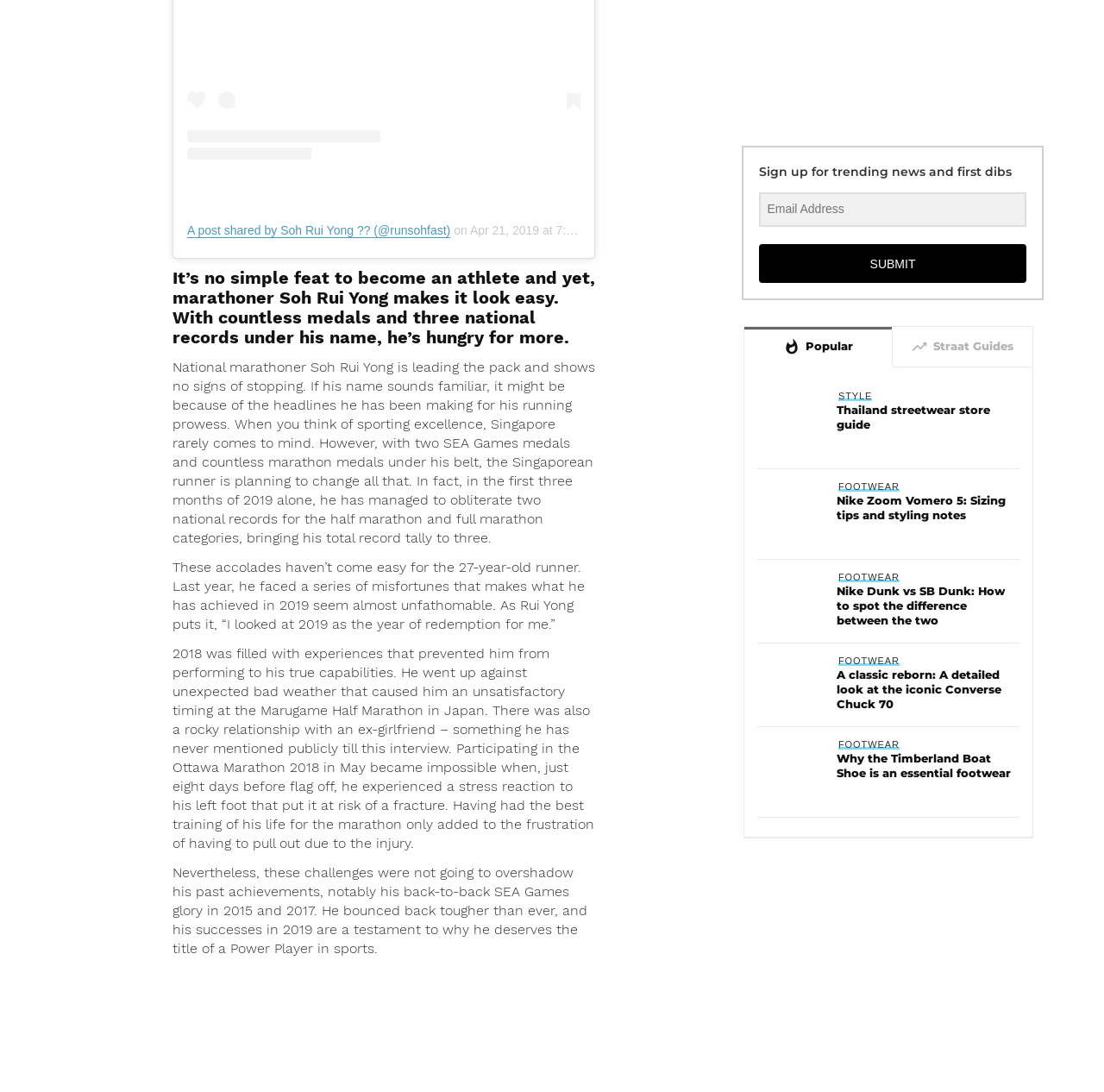Provide the bounding box coordinates of the section that needs to be clicked to accomplish the following instruction: "Explore Nike Vomero 5."

[0.686, 0.439, 0.748, 0.502]